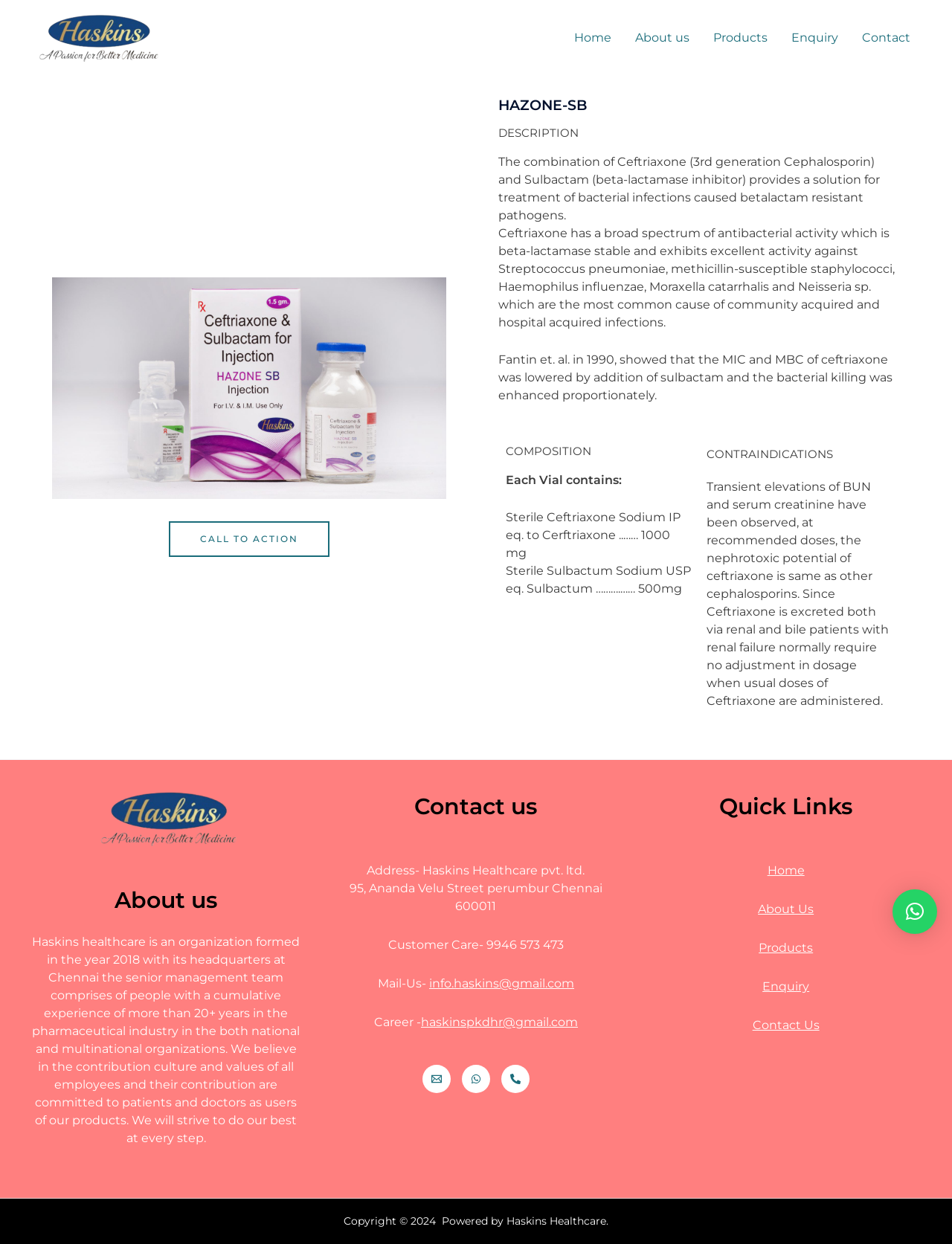Kindly determine the bounding box coordinates for the area that needs to be clicked to execute this instruction: "Click on the 'Email' link".

[0.444, 0.856, 0.473, 0.879]